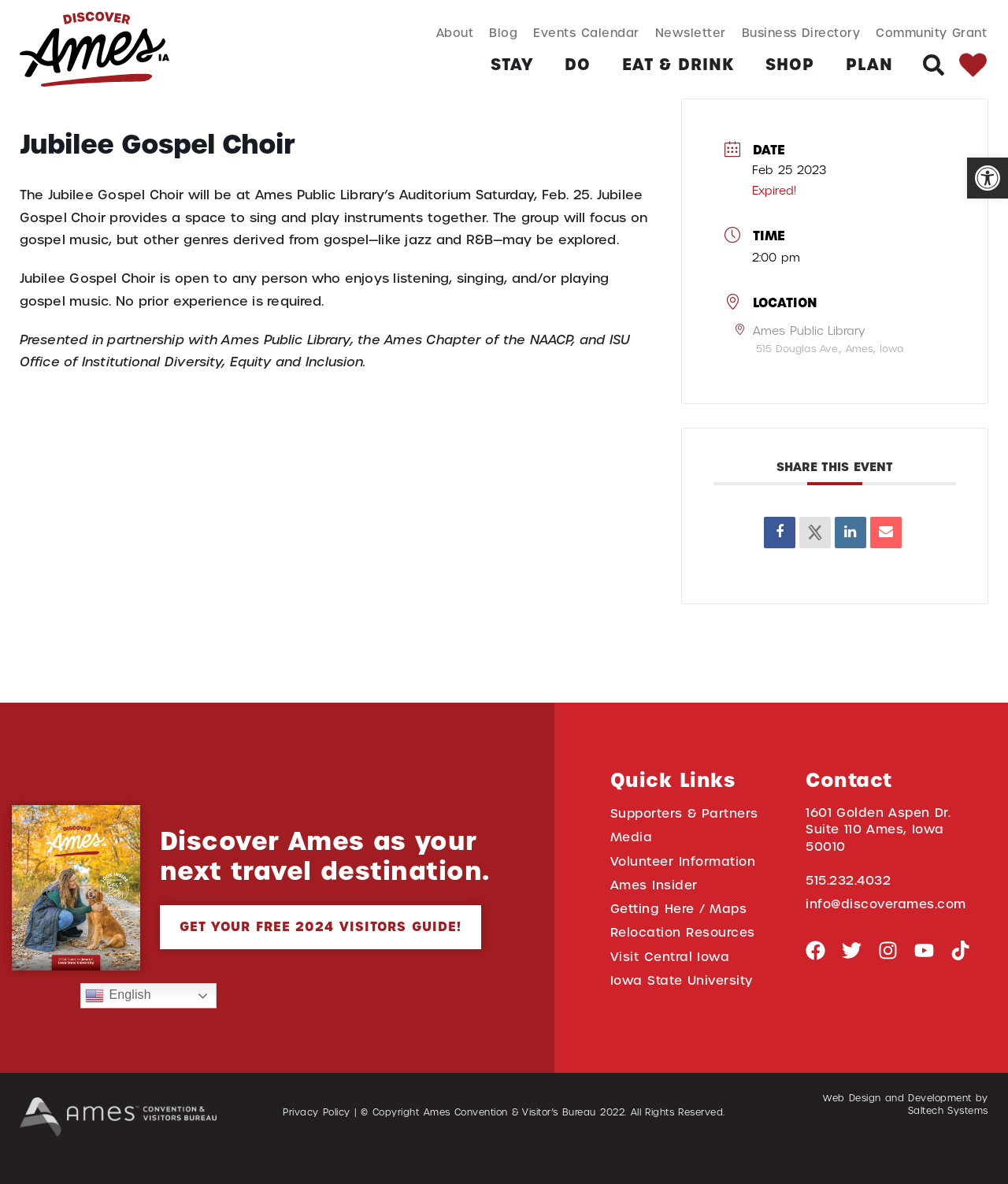Identify the bounding box coordinates of the element to click to follow this instruction: 'Click on the 'About' link'. Ensure the coordinates are four float values between 0 and 1, provided as [left, top, right, bottom].

[0.433, 0.012, 0.47, 0.045]